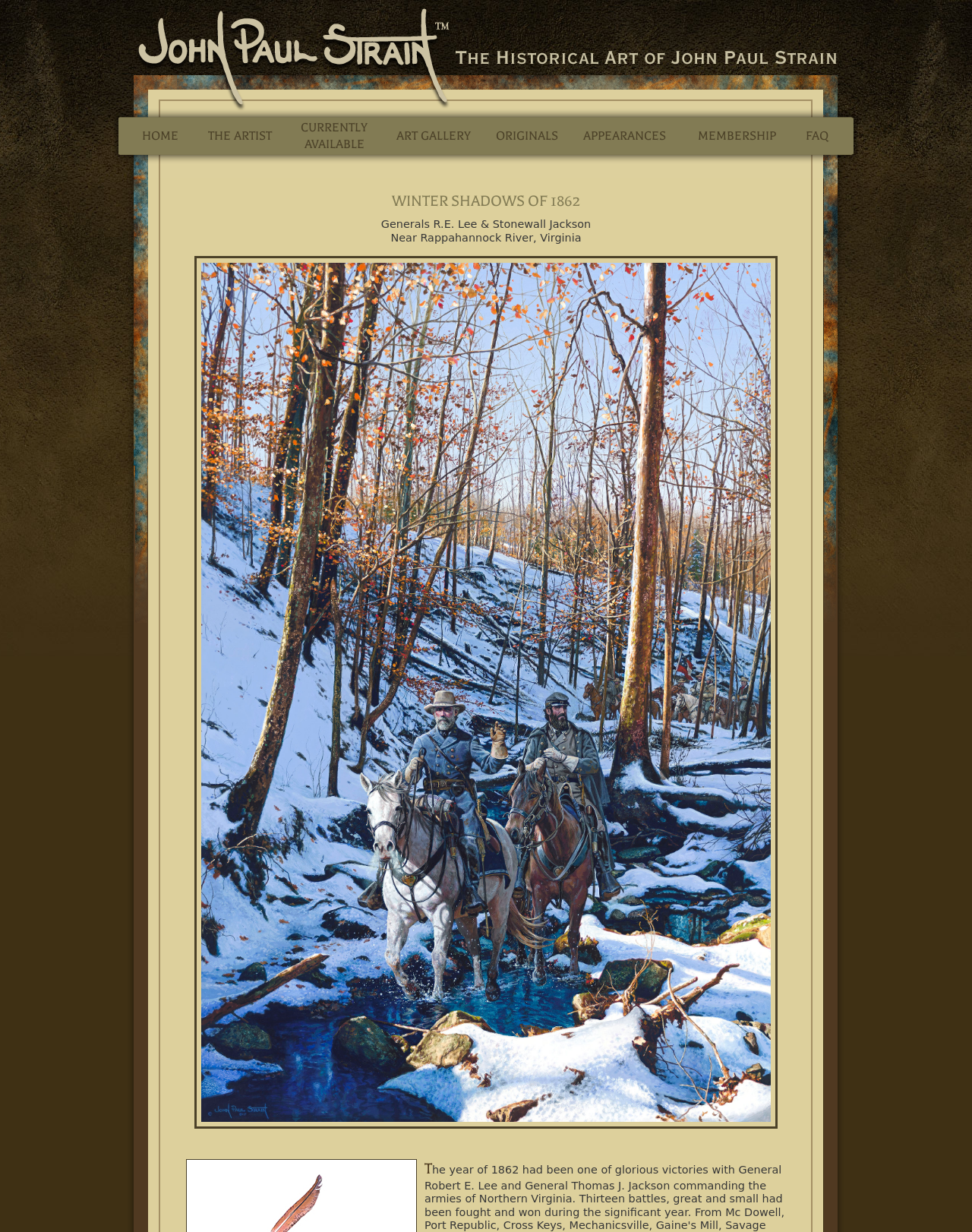What is the location depicted in the image 'Winter Shadows of 1862'?
Please provide a comprehensive answer to the question based on the webpage screenshot.

I found the answer by examining the static text element 'Near Rappahannock River, Virginia' which is located near the image 'Winter Shadows of 1862', indicating that the image is depicting a scene near the Rappahannock River in Virginia.